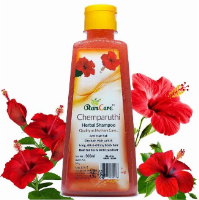What is the purpose of the shampoo?
Answer with a single word or phrase, using the screenshot for reference.

Hair care